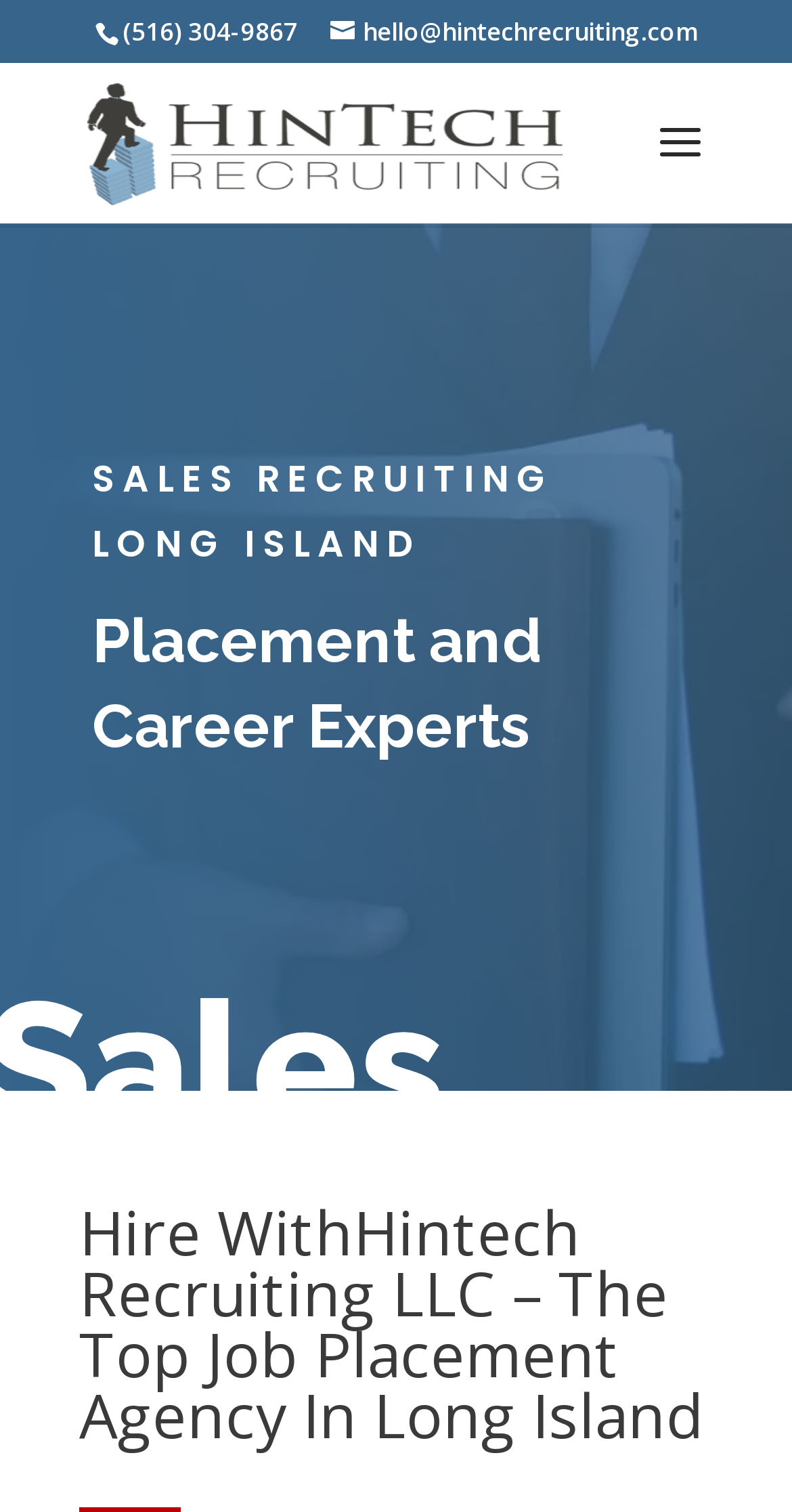Using the provided element description: "(516) 304-9867", identify the bounding box coordinates. The coordinates should be four floats between 0 and 1 in the order [left, top, right, bottom].

[0.155, 0.009, 0.376, 0.032]